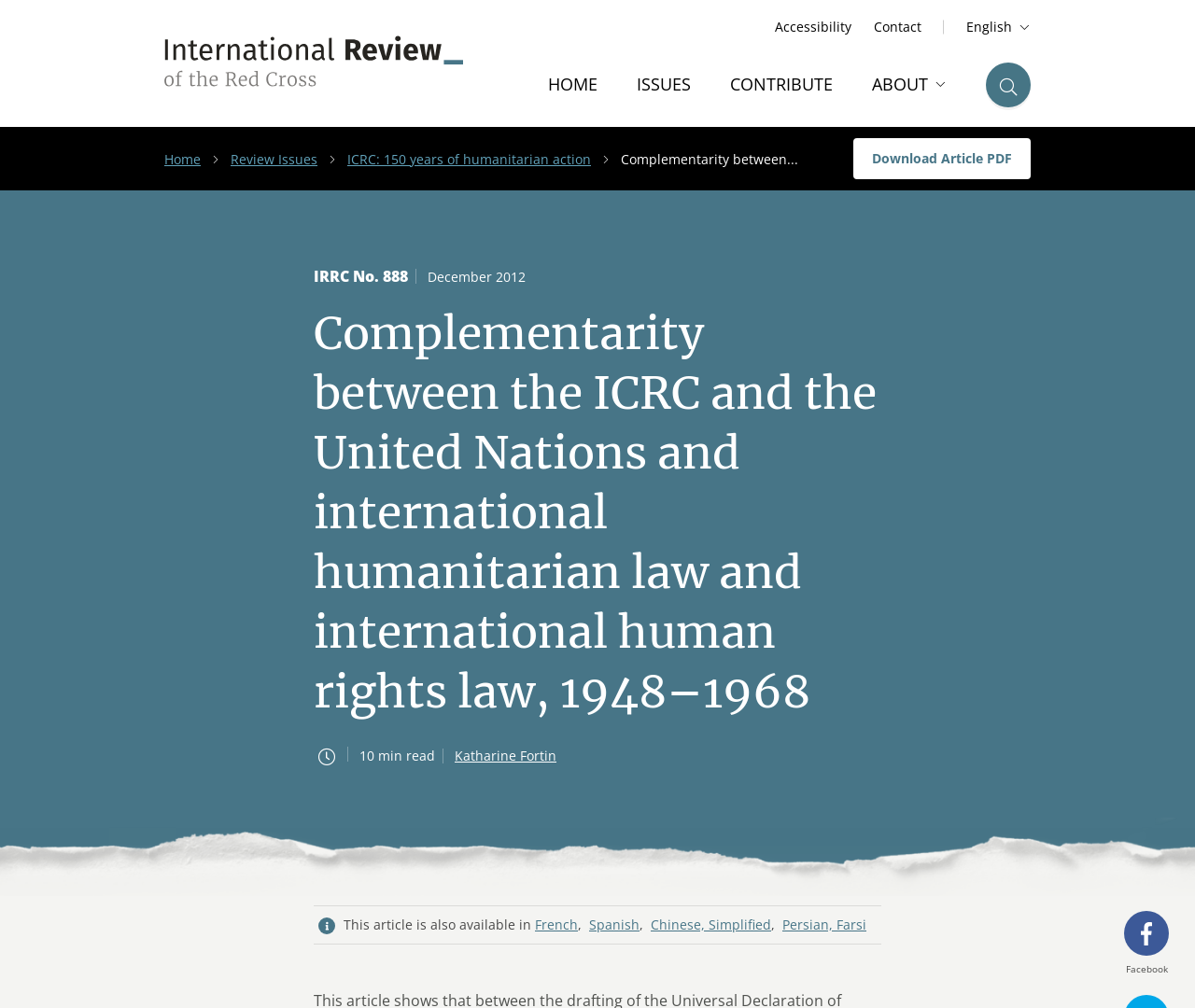Please provide a short answer using a single word or phrase for the question:
How many languages is this article available in?

4